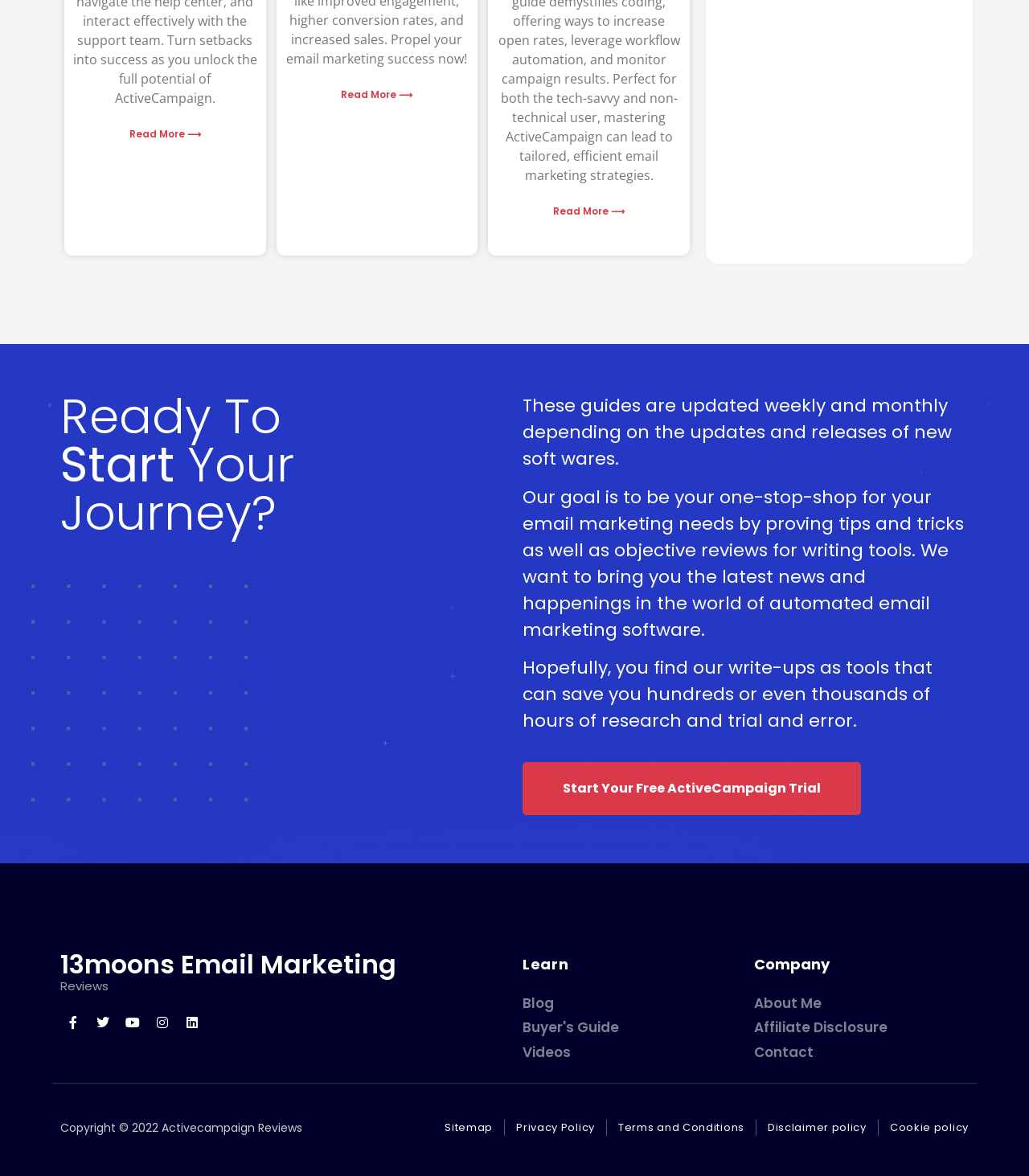What is the main topic of this website?
Using the information from the image, answer the question thoroughly.

Based on the content of the webpage, it appears that the main topic is email marketing, specifically related to ActiveCampaign, as there are guides and reviews about it.